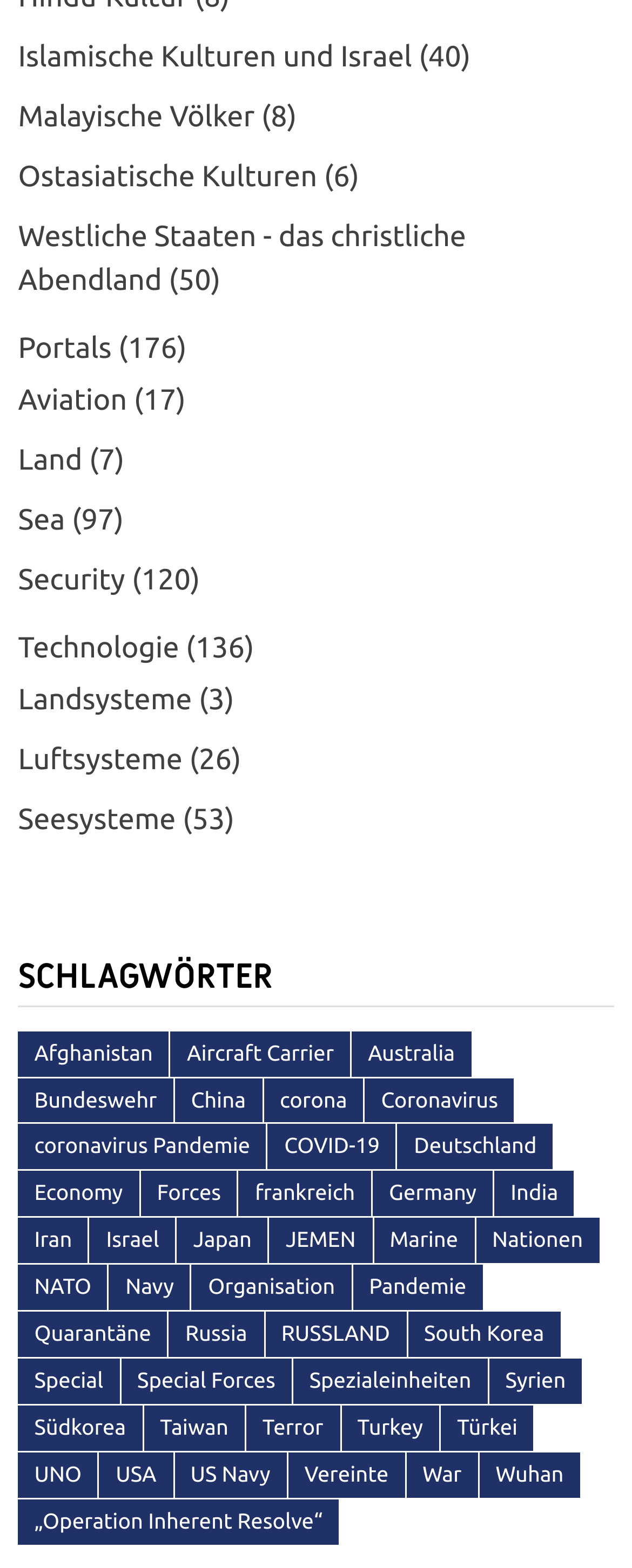From the details in the image, provide a thorough response to the question: What is the first link under 'SCHLAGWÖRTER'?

I looked at the links under the heading 'SCHLAGWÖRTER' and found that the first link is 'Afghanistan'.